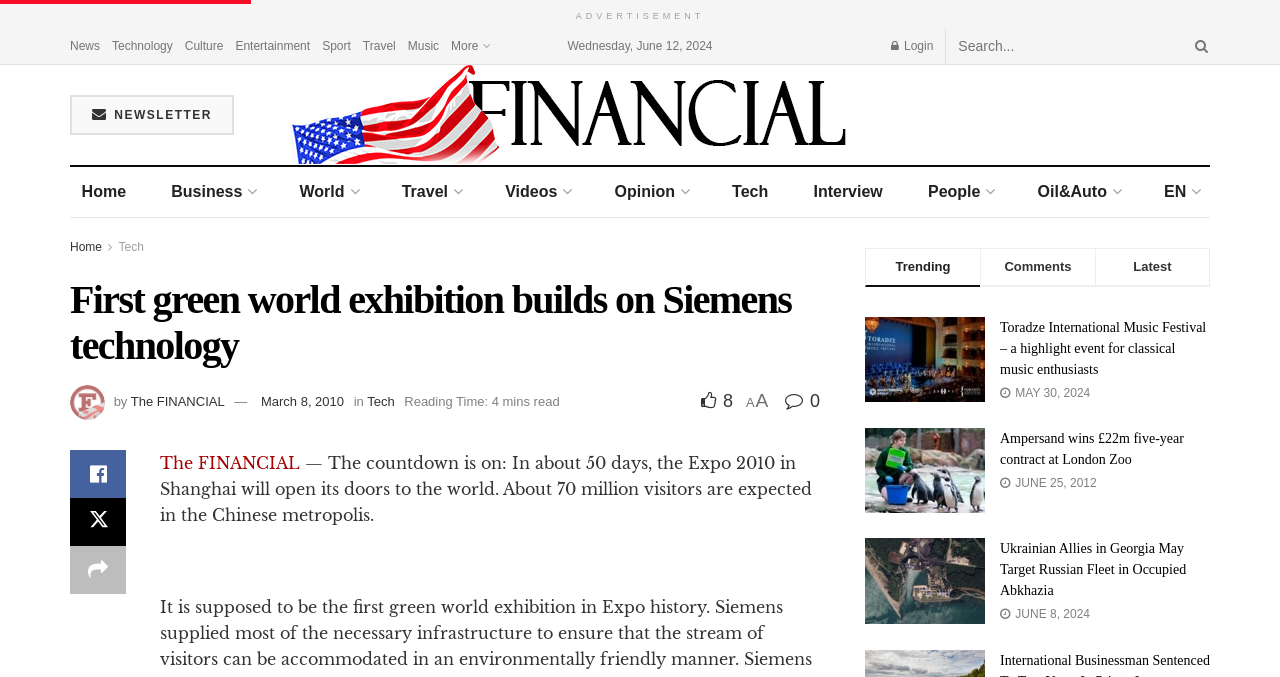Can you find the bounding box coordinates for the UI element given this description: "Instaboostgram vs. Kicksta: Overview"? Provide the coordinates as four float numbers between 0 and 1: [left, top, right, bottom].

None